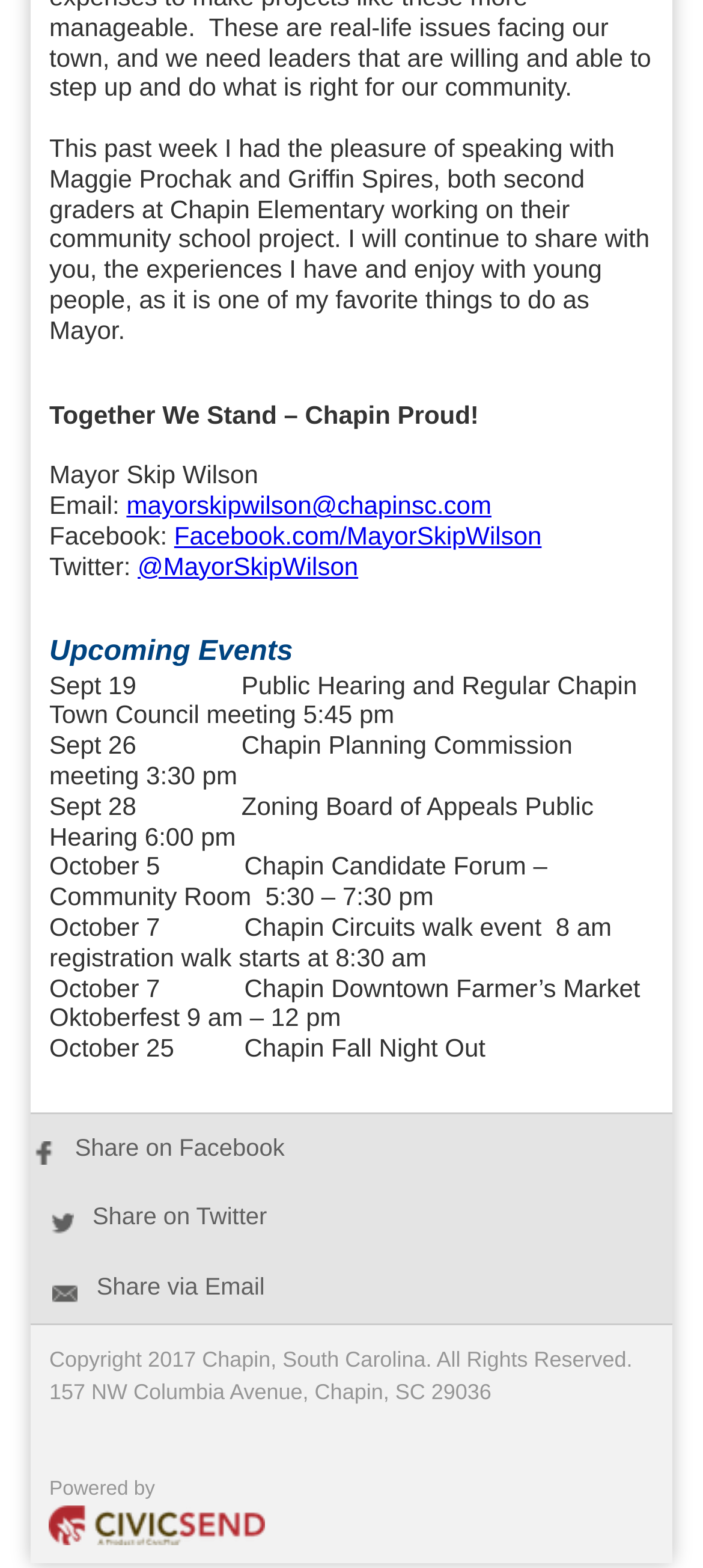Locate the bounding box coordinates of the region to be clicked to comply with the following instruction: "View upcoming events". The coordinates must be four float numbers between 0 and 1, in the form [left, top, right, bottom].

[0.07, 0.405, 0.93, 0.427]